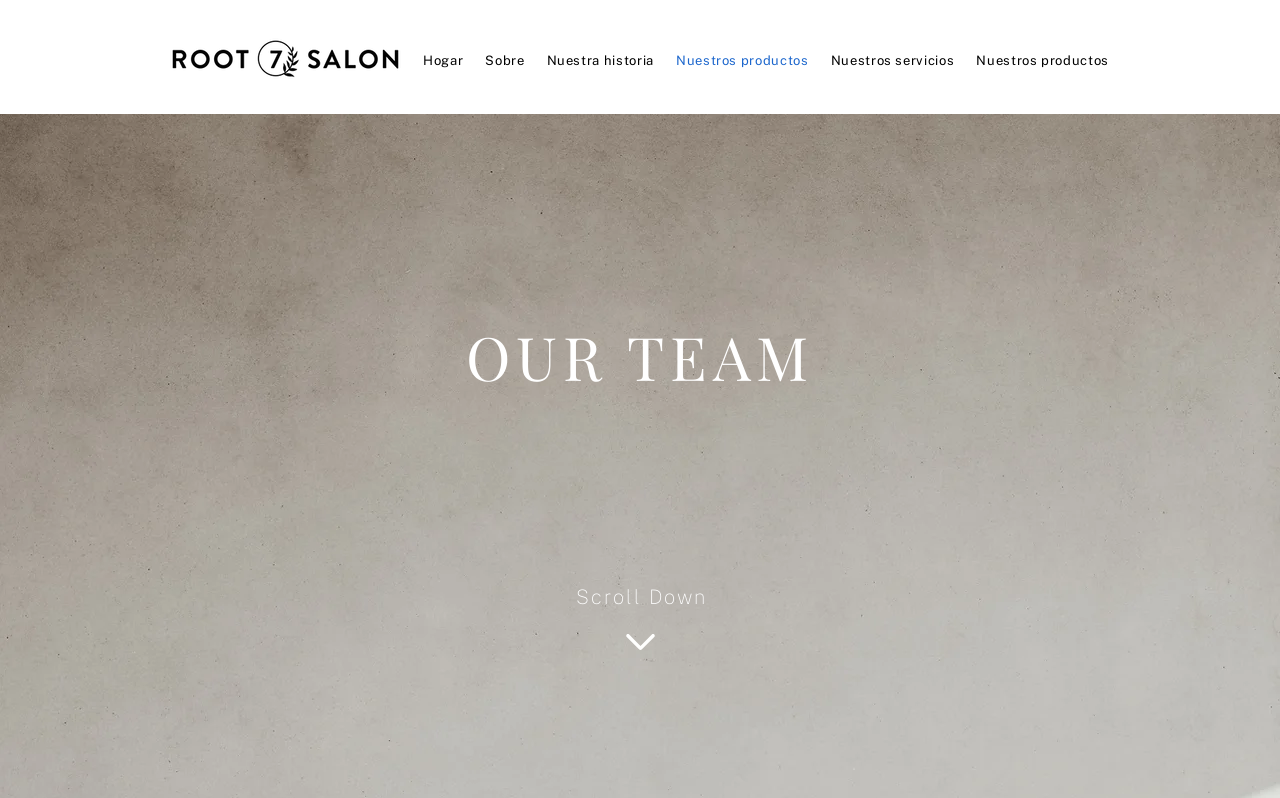Can you pinpoint the bounding box coordinates for the clickable element required for this instruction: "View 'Our Team'"? The coordinates should be four float numbers between 0 and 1, i.e., [left, top, right, bottom].

[0.117, 0.405, 0.883, 0.5]